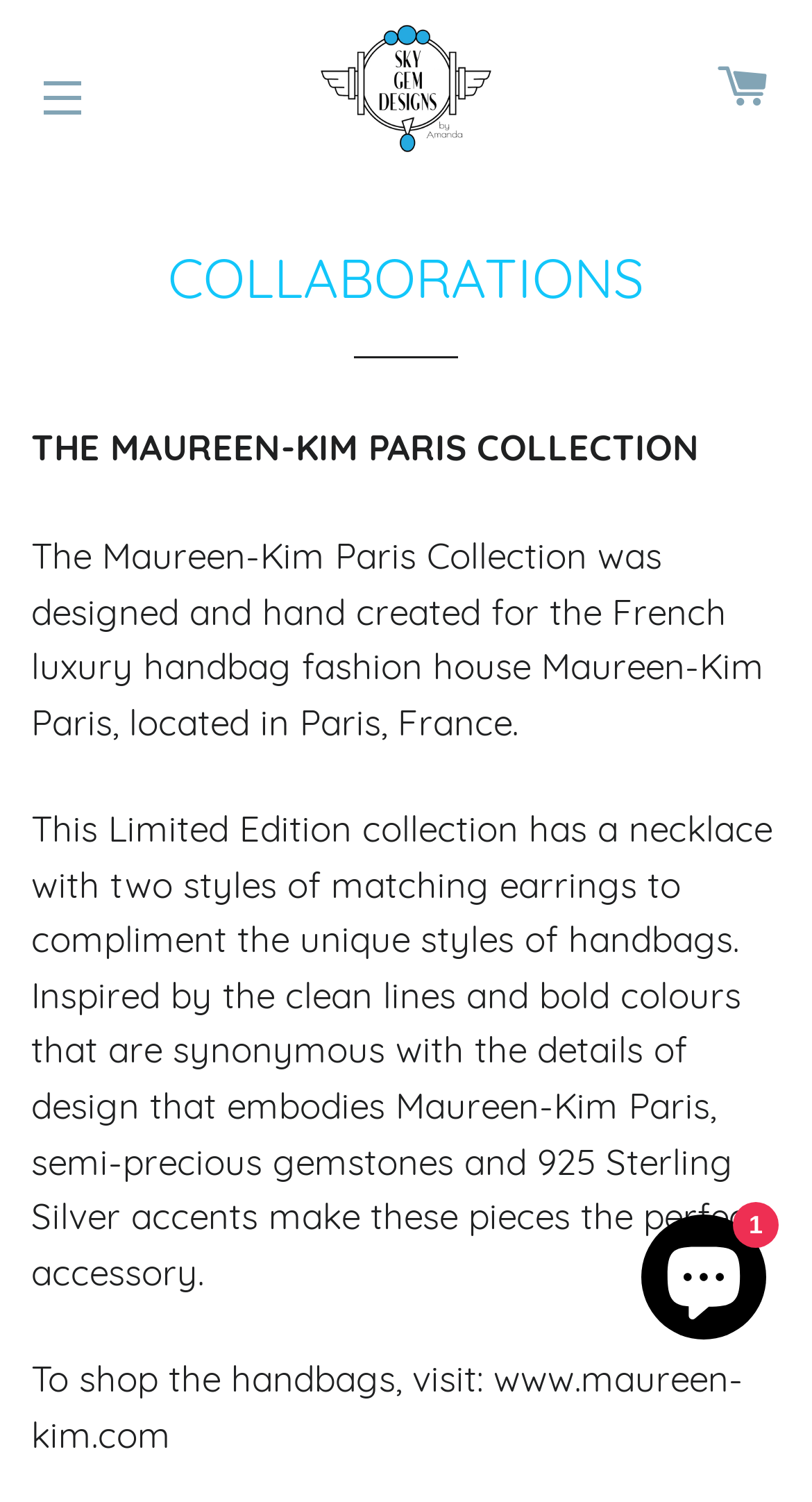Give a detailed account of the webpage, highlighting key information.

The webpage is about the Maureen-Kim Paris Collection, a limited edition collection of luxury handbags and accessories. At the top left of the page, there is a button for site navigation and a link to the Sky Gem Designs website, accompanied by an image of the Sky Gem Designs logo. To the right of these elements, there is a link to the cart.

Below the navigation section, there is a header with the title "COLLABORATIONS" in large font, followed by a horizontal separator line. The main content of the page is divided into three paragraphs of text. The first paragraph introduces the Maureen-Kim Paris Collection, stating that it was designed and hand-created for the French luxury handbag fashion house. The second paragraph describes the collection, mentioning that it includes a necklace with two styles of matching earrings to complement the unique styles of handbags. The third paragraph provides a call to action, directing visitors to the Maureen-Kim website to shop for handbags.

At the bottom right of the page, there is a chat window with a button to open or close it, accompanied by an image.